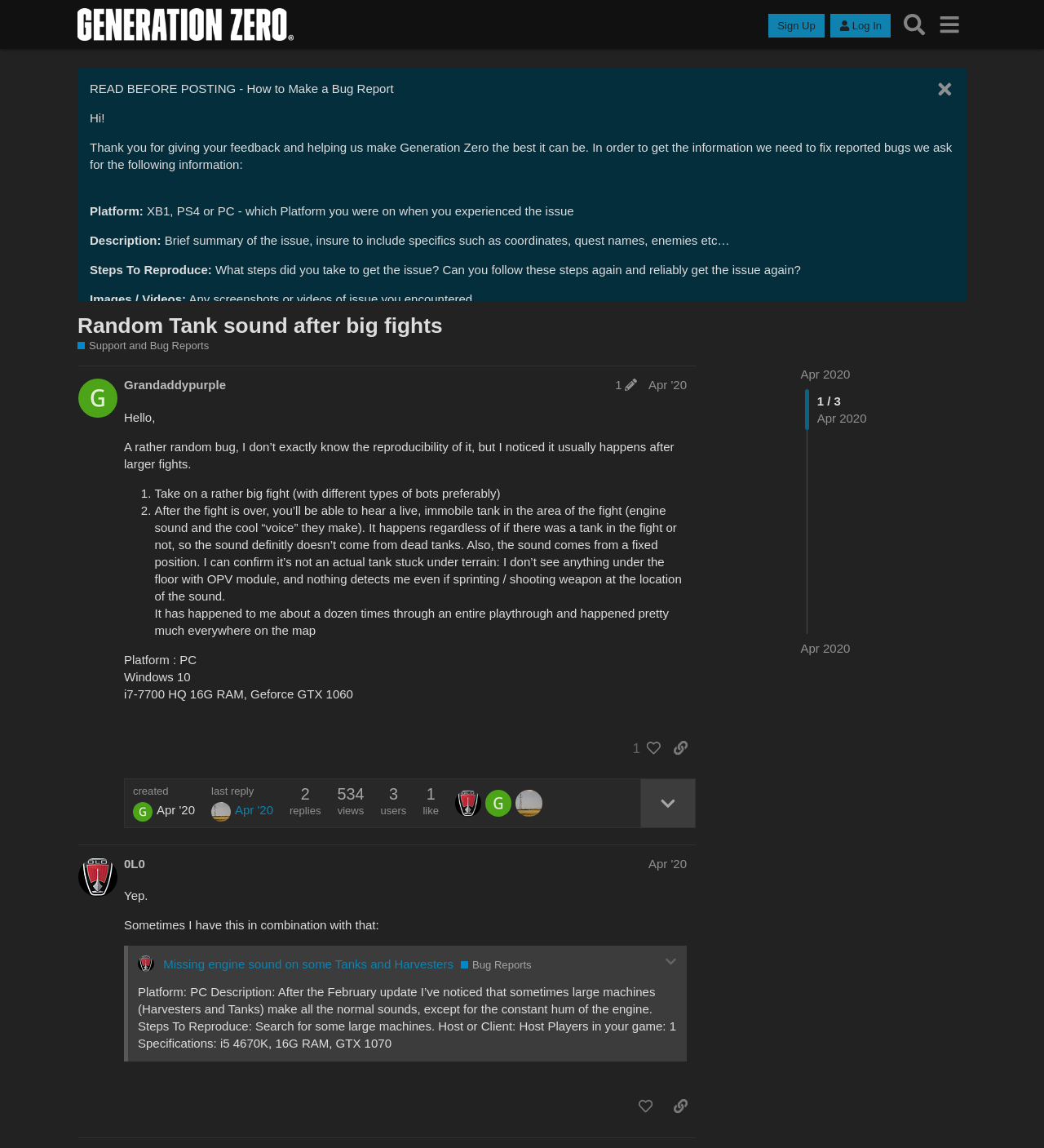Specify the bounding box coordinates of the element's region that should be clicked to achieve the following instruction: "Click on the 'Share a link to this post' button". The bounding box coordinates consist of four float numbers between 0 and 1, in the format [left, top, right, bottom].

[0.637, 0.64, 0.666, 0.664]